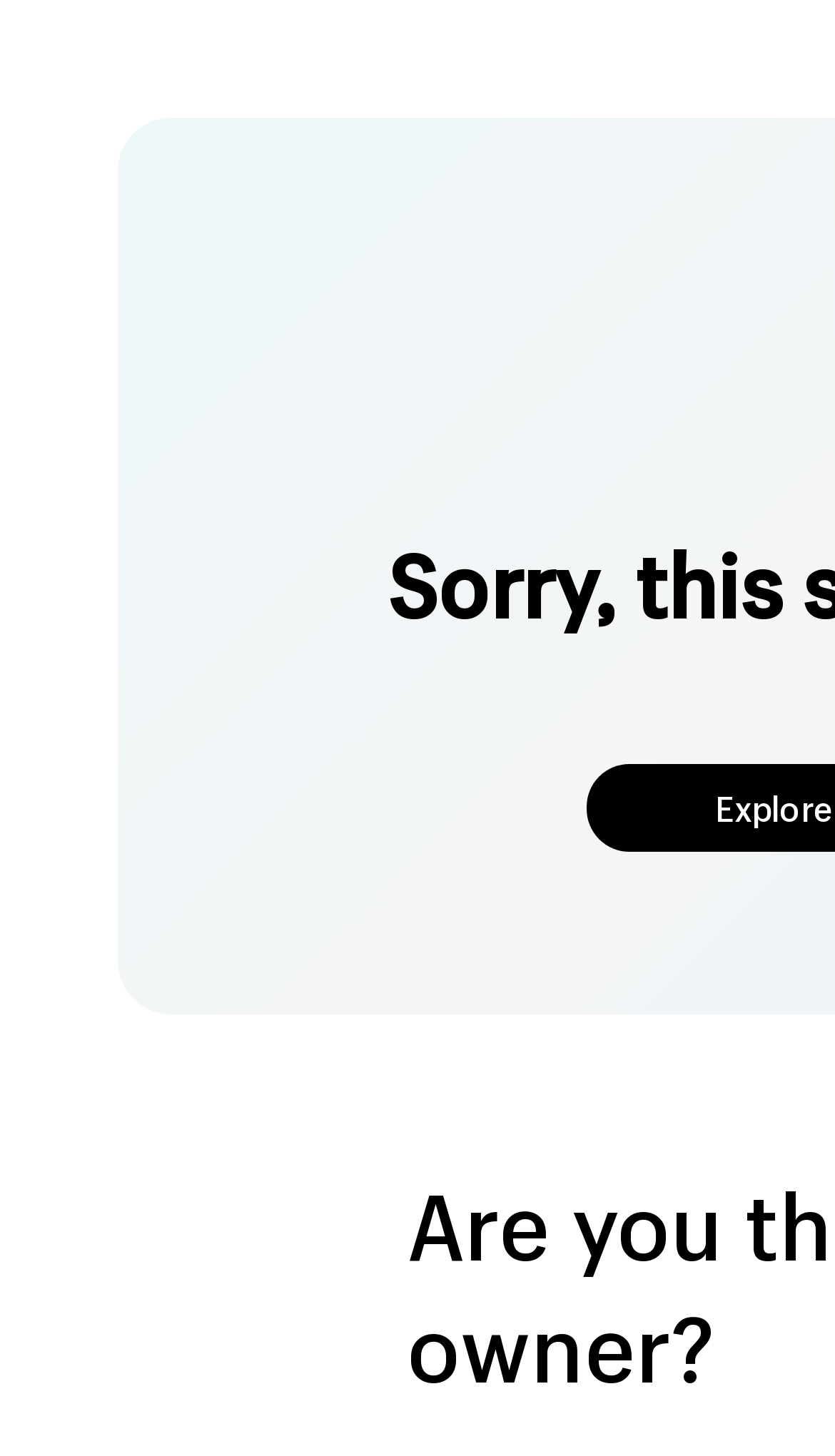What is the principal heading displayed on the webpage?

Sorry, this store is currently unavailable.